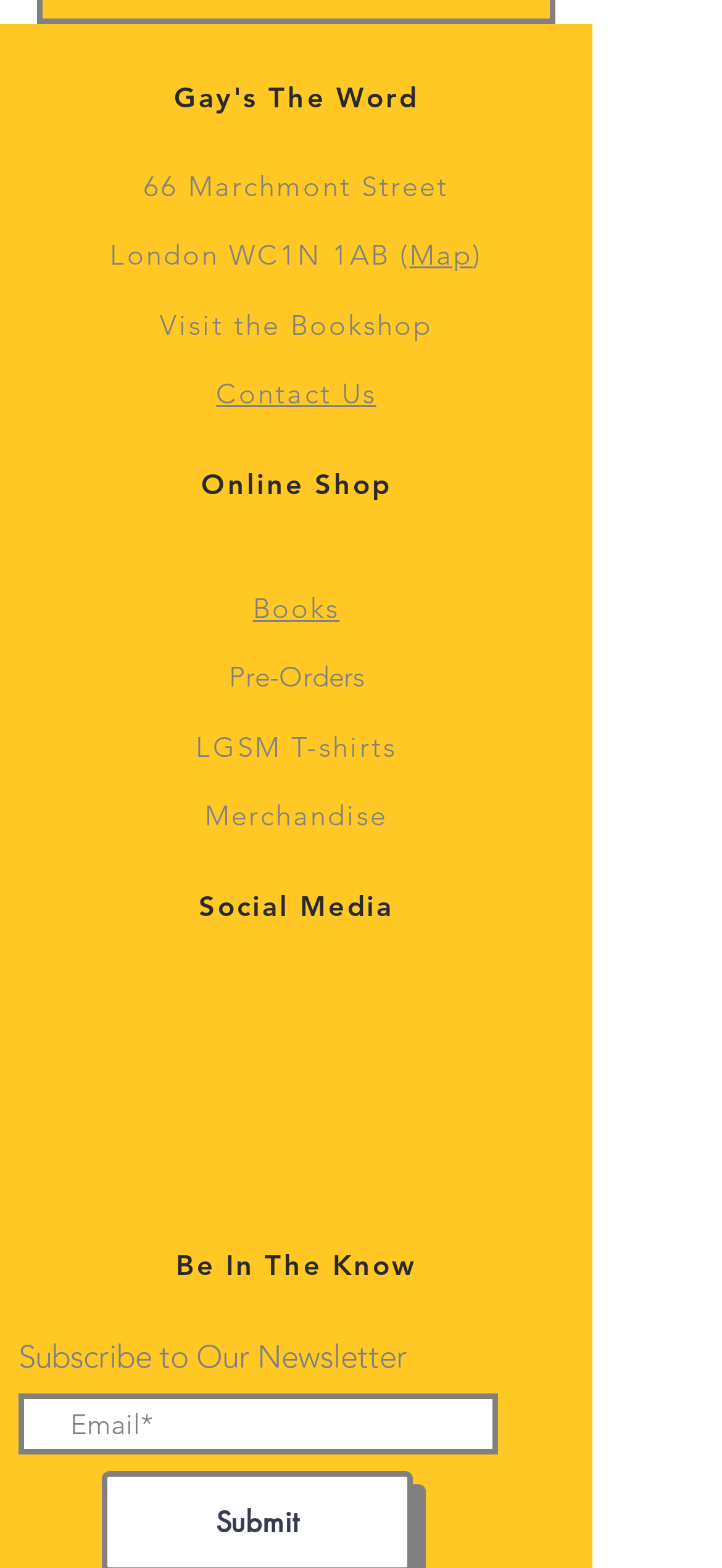What is the call-to-action on the bookshop's address?
Using the image as a reference, answer the question with a short word or phrase.

Visit the Bookshop